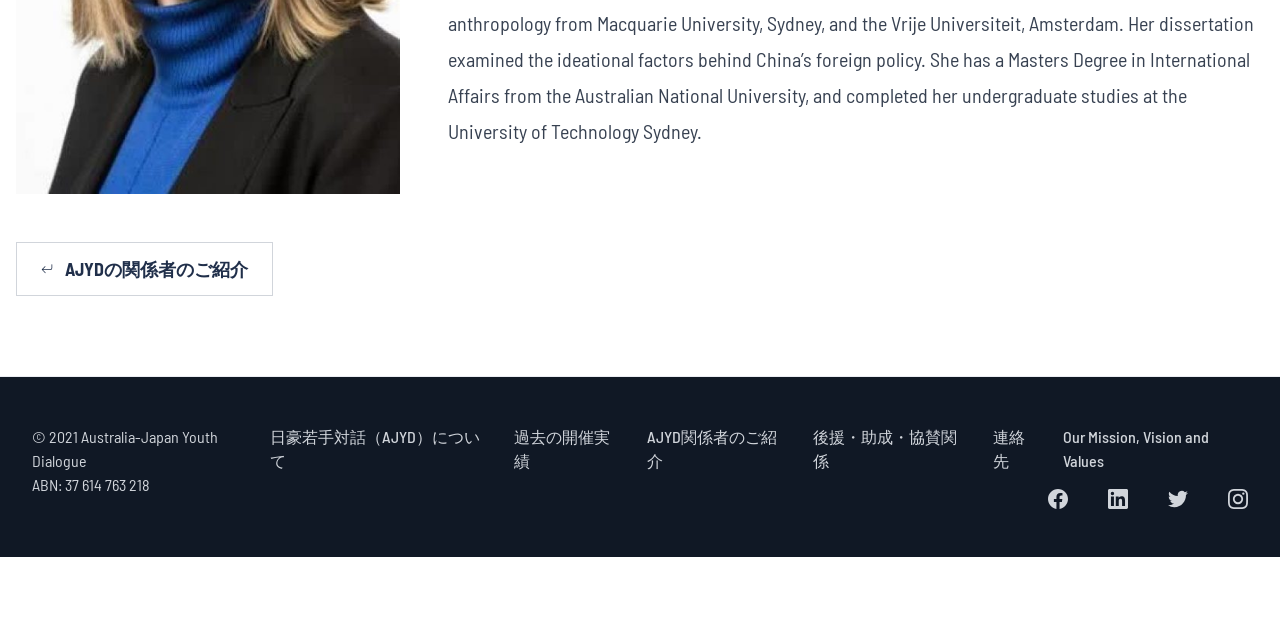Given the element description, predict the bounding box coordinates in the format (top-left x, top-left y, bottom-right x, bottom-right y). Make sure all values are between 0 and 1. Here is the element description: AJYDの関係者のご紹介

[0.012, 0.379, 0.213, 0.463]